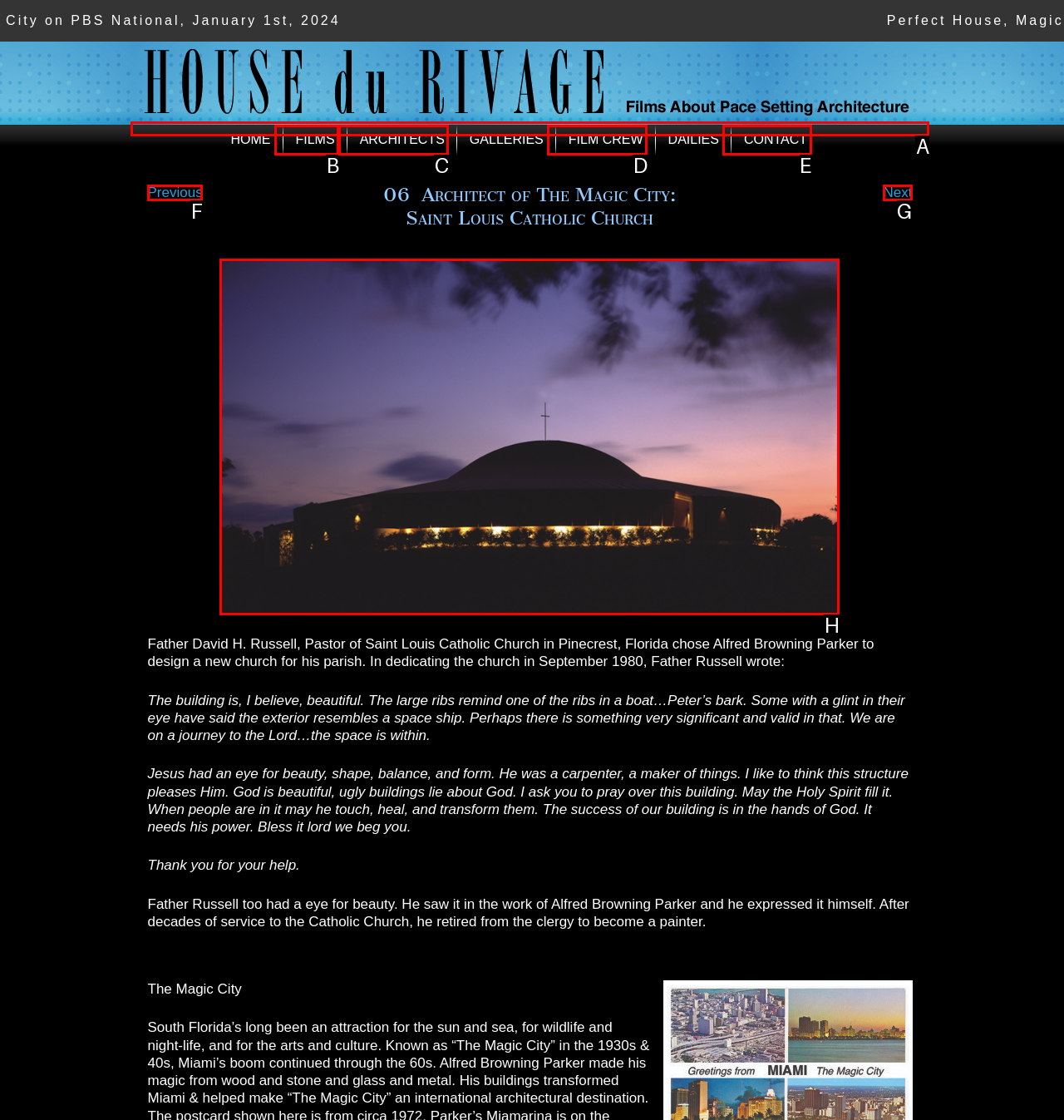Select the correct HTML element to complete the following task: View the image of St.-Louis-Catholic-Church
Provide the letter of the choice directly from the given options.

H